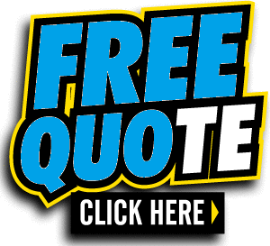What action is the viewer directed to take?
Use the image to answer the question with a single word or phrase.

CLICK HERE